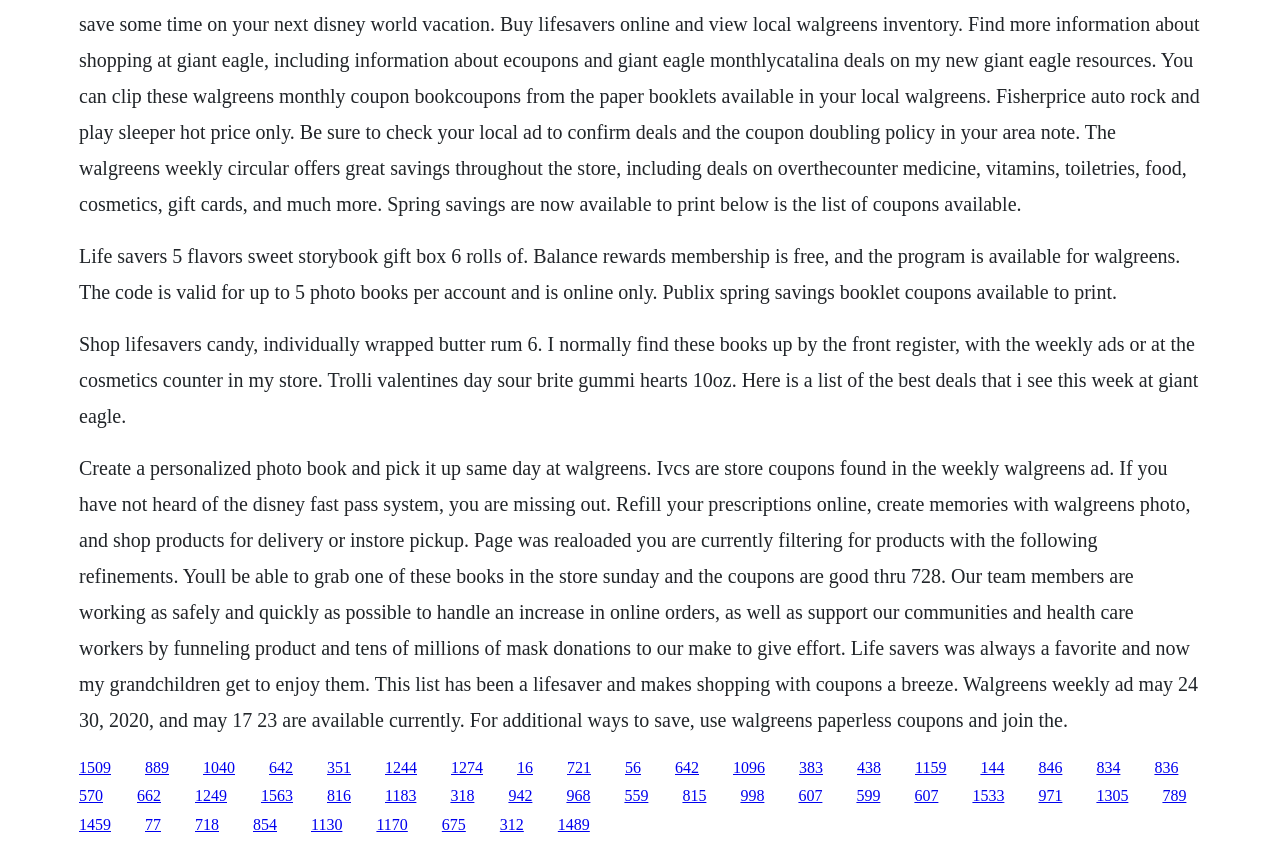Please look at the image and answer the question with a detailed explanation: What is the brand of candy mentioned?

The webpage mentions 'Life Savers 5 flavors sweet storybook gift box 6 rolls of' in the first StaticText element, indicating that Life Savers is a brand of candy.